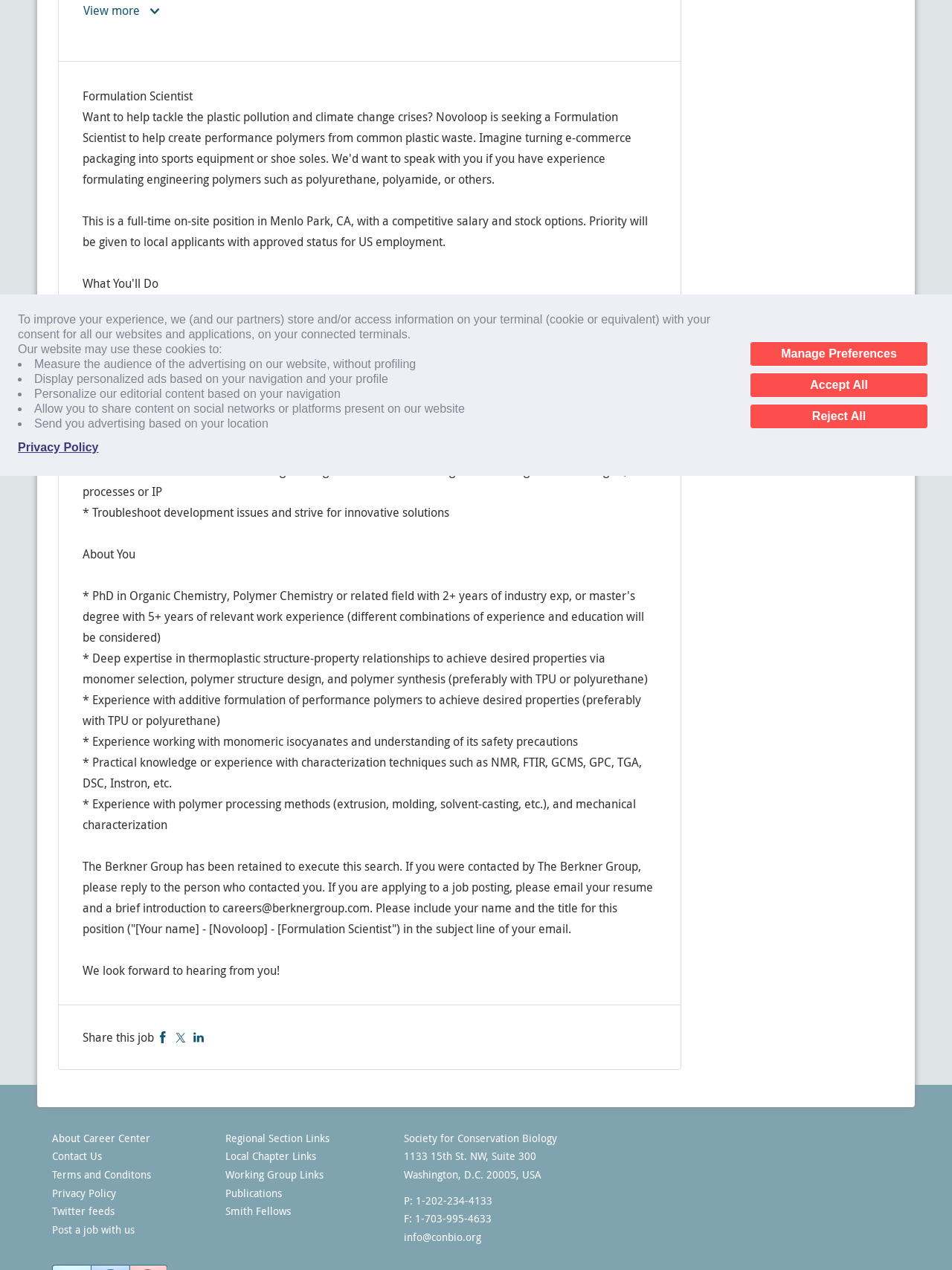Determine the bounding box for the HTML element described here: "Post a job with us". The coordinates should be given as [left, top, right, bottom] with each number being a float between 0 and 1.

[0.055, 0.963, 0.141, 0.974]